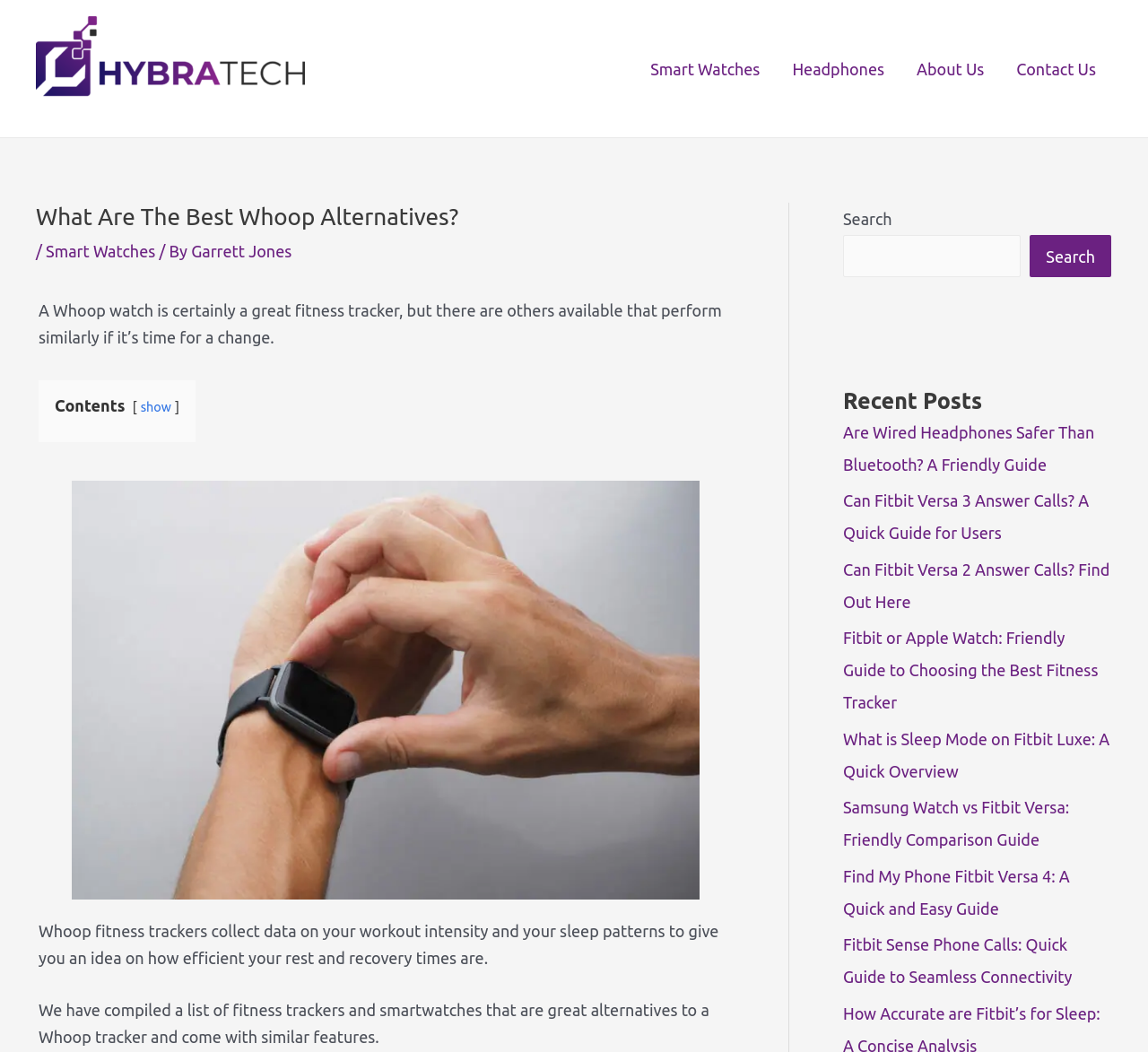Determine the bounding box for the UI element that matches this description: "Smart Watches".

[0.04, 0.23, 0.135, 0.247]